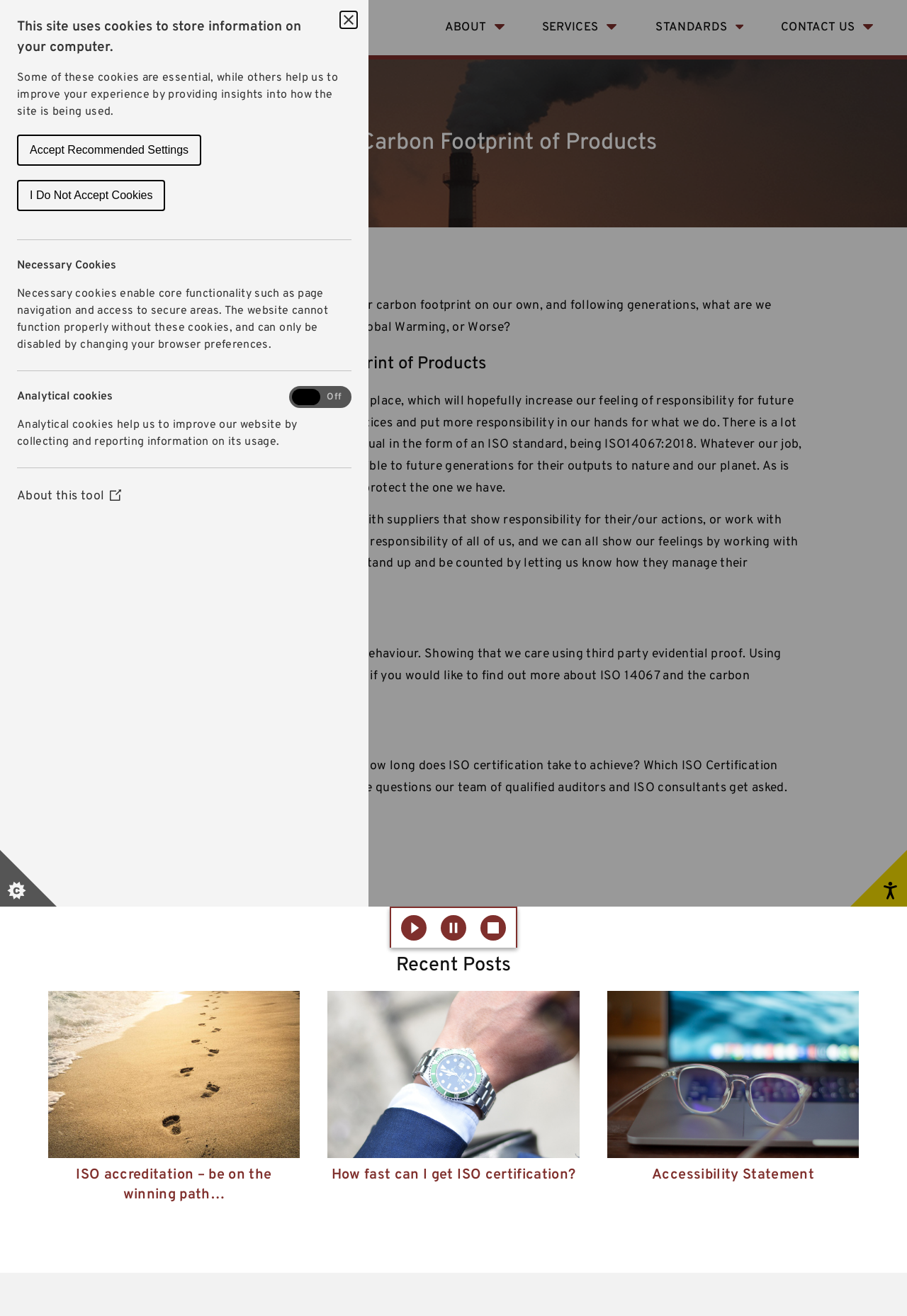Can you provide the bounding box coordinates for the element that should be clicked to implement the instruction: "Click the 'ABOUT' link"?

[0.49, 0.013, 0.536, 0.029]